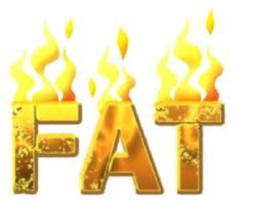Elaborate on the image by describing it in detail.

The image prominently features the word "FAT," designed in bold, golden letters that appear to be engulfed in vibrant yellow flames. This visually striking presentation symbolizes the concept of burning fat, often associated with weight loss and body transformation themes. The fiery effect conveys energy and urgency, aligning with the motivational aspects of fitness and health. This imagery is frequently used in contexts related to fat loss strategies, workout regimens, and healthy body initiatives, emphasizing a dynamic approach to achieving fitness goals.